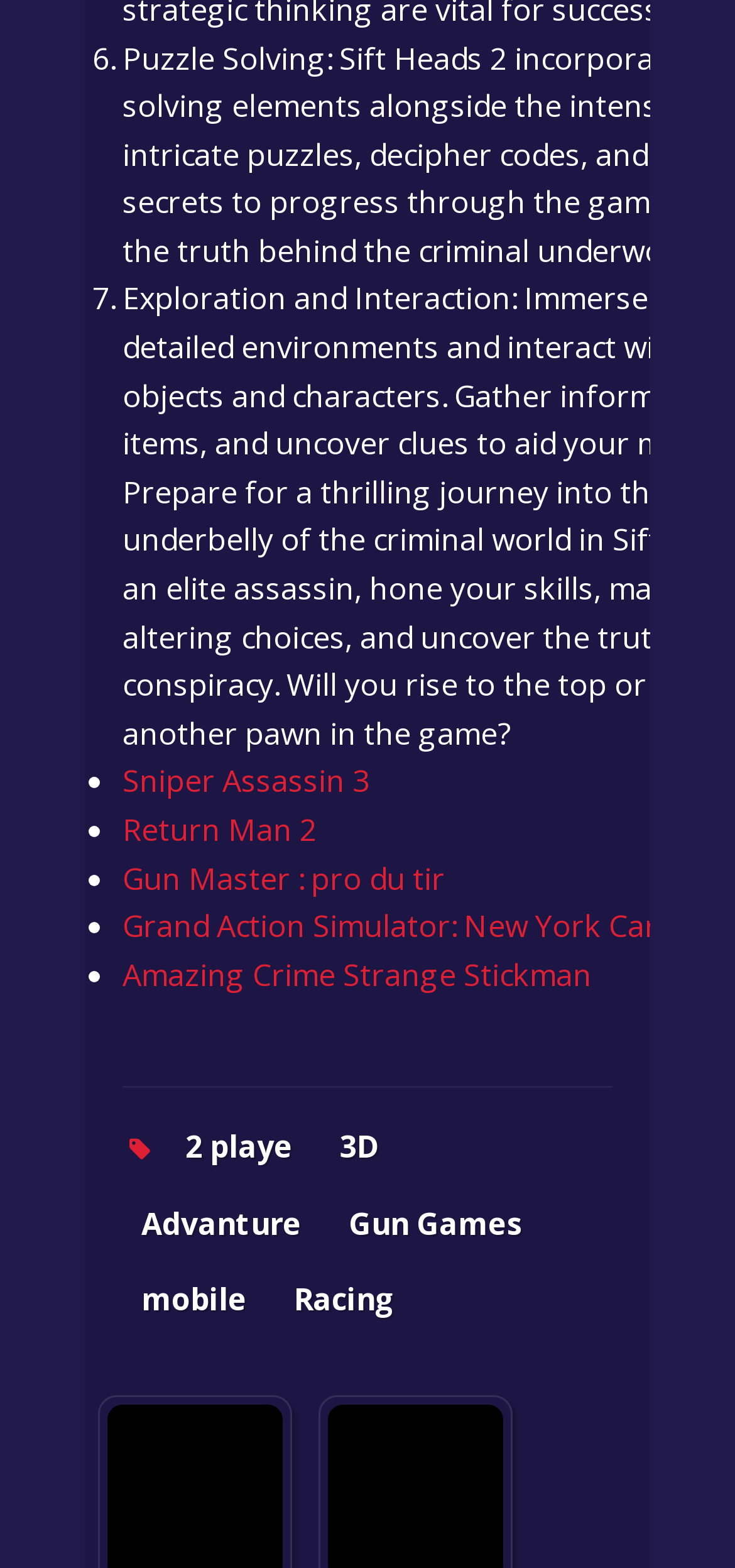Is there a mobile game category? Look at the image and give a one-word or short phrase answer.

Yes